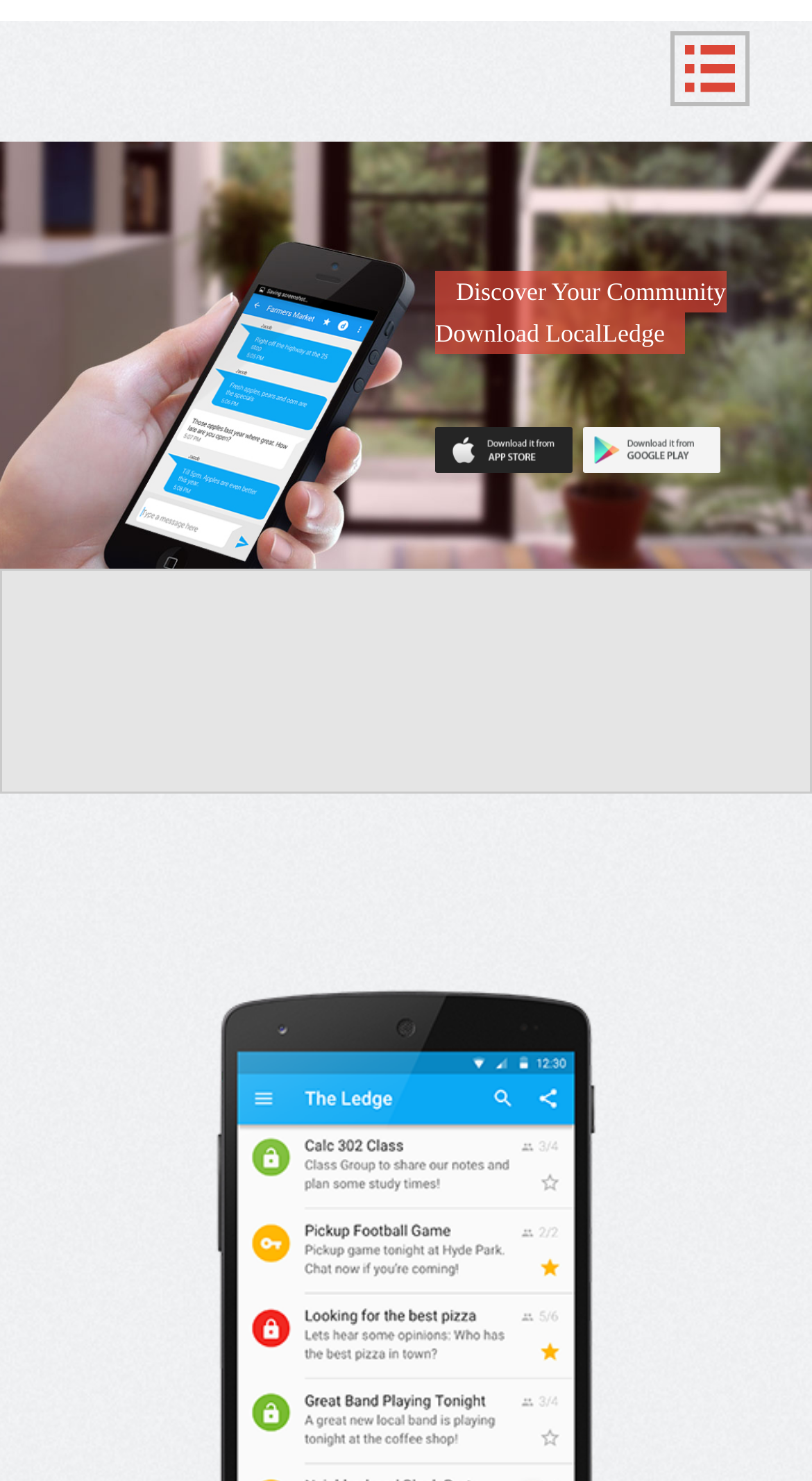Give a one-word or short phrase answer to the question: 
How many links are present on the webpage?

4